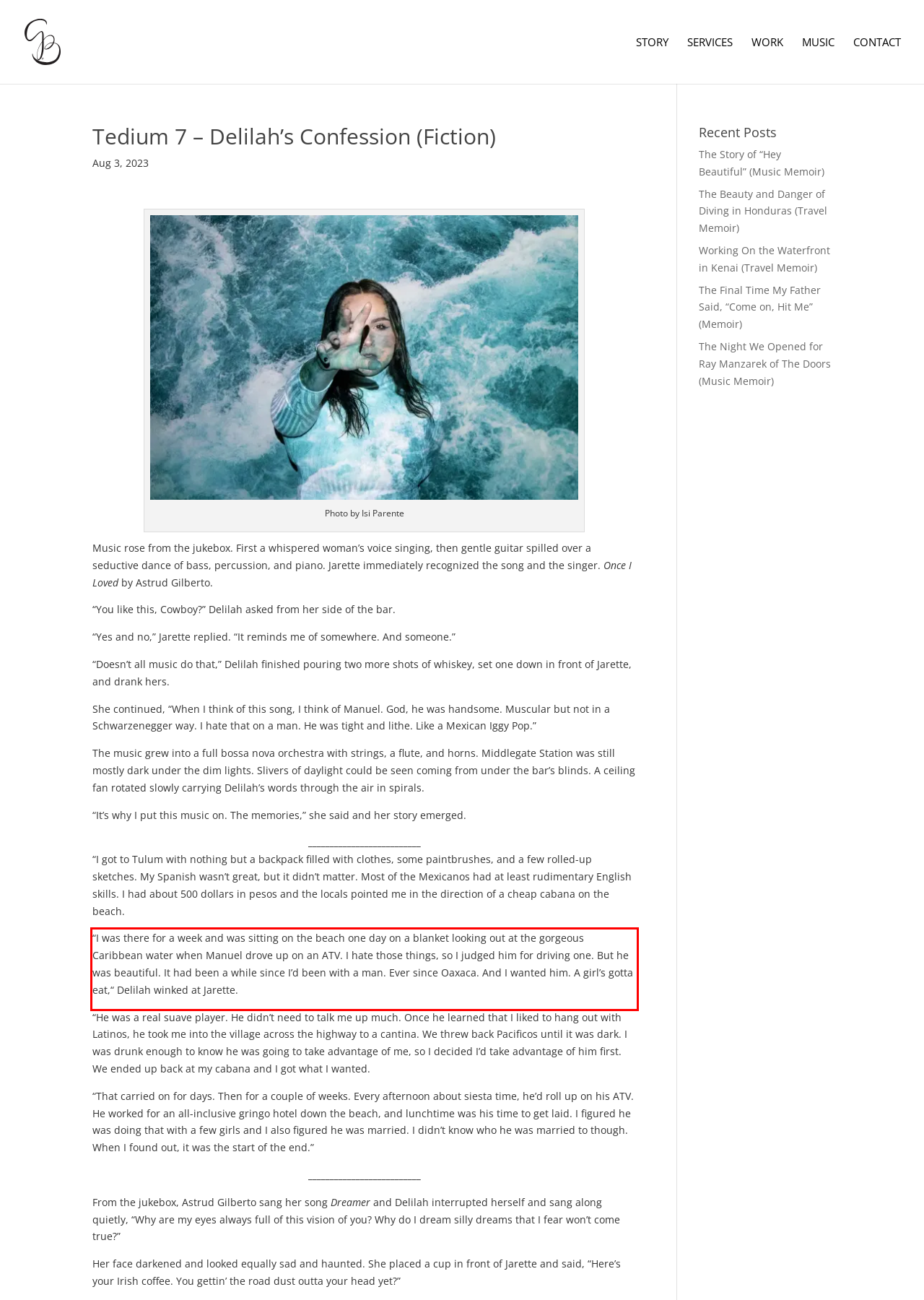Locate the red bounding box in the provided webpage screenshot and use OCR to determine the text content inside it.

“I was there for a week and was sitting on the beach one day on a blanket looking out at the gorgeous Caribbean water when Manuel drove up on an ATV. I hate those things, so I judged him for driving one. But he was beautiful. It had been a while since I’d been with a man. Ever since Oaxaca. And I wanted him. A girl’s gotta eat,“ Delilah winked at Jarette.